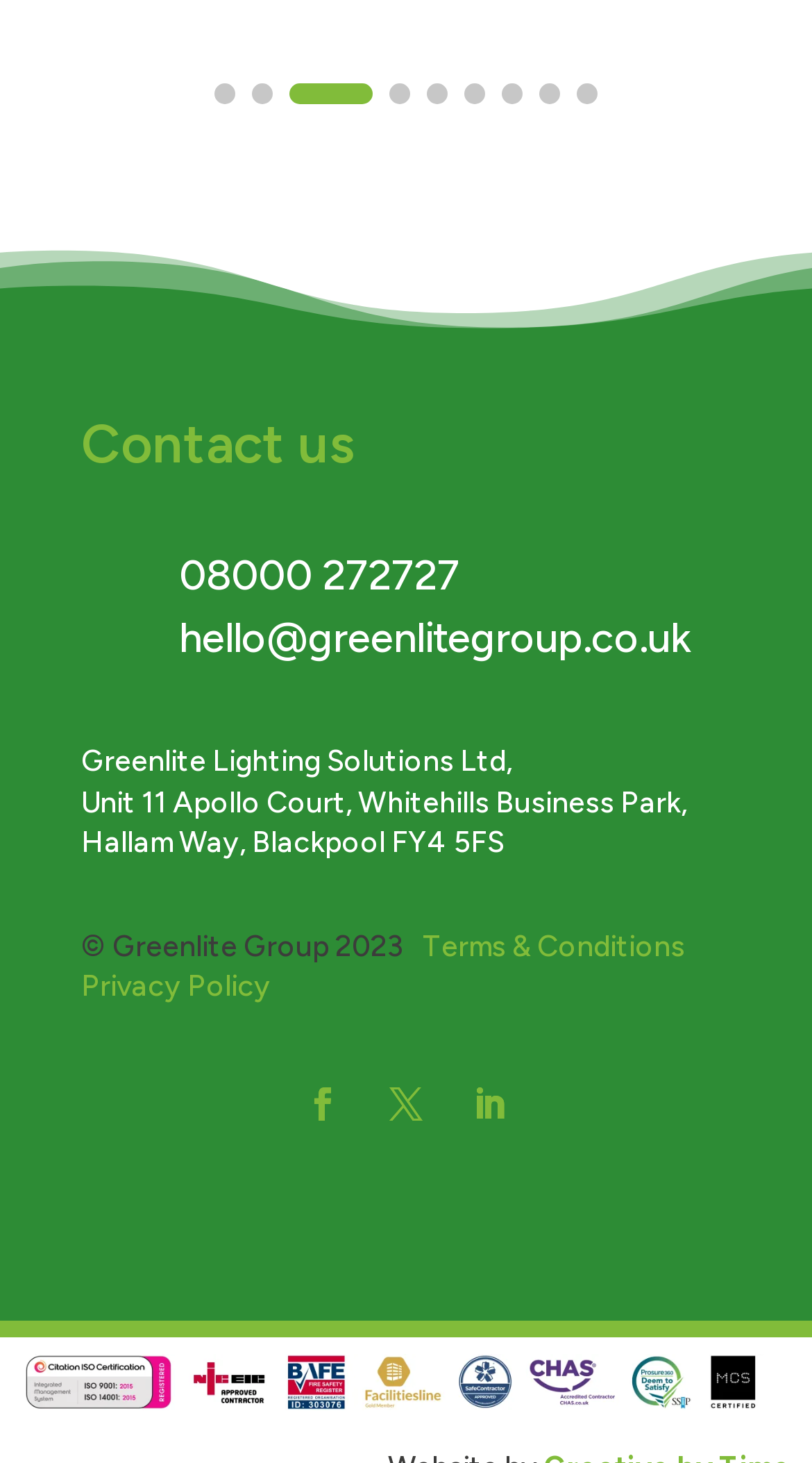Refer to the image and provide an in-depth answer to the question:
What is the phone number to contact?

I found the phone number in the 'Contact us' section, which is '08000 272727', displayed in a heading element.